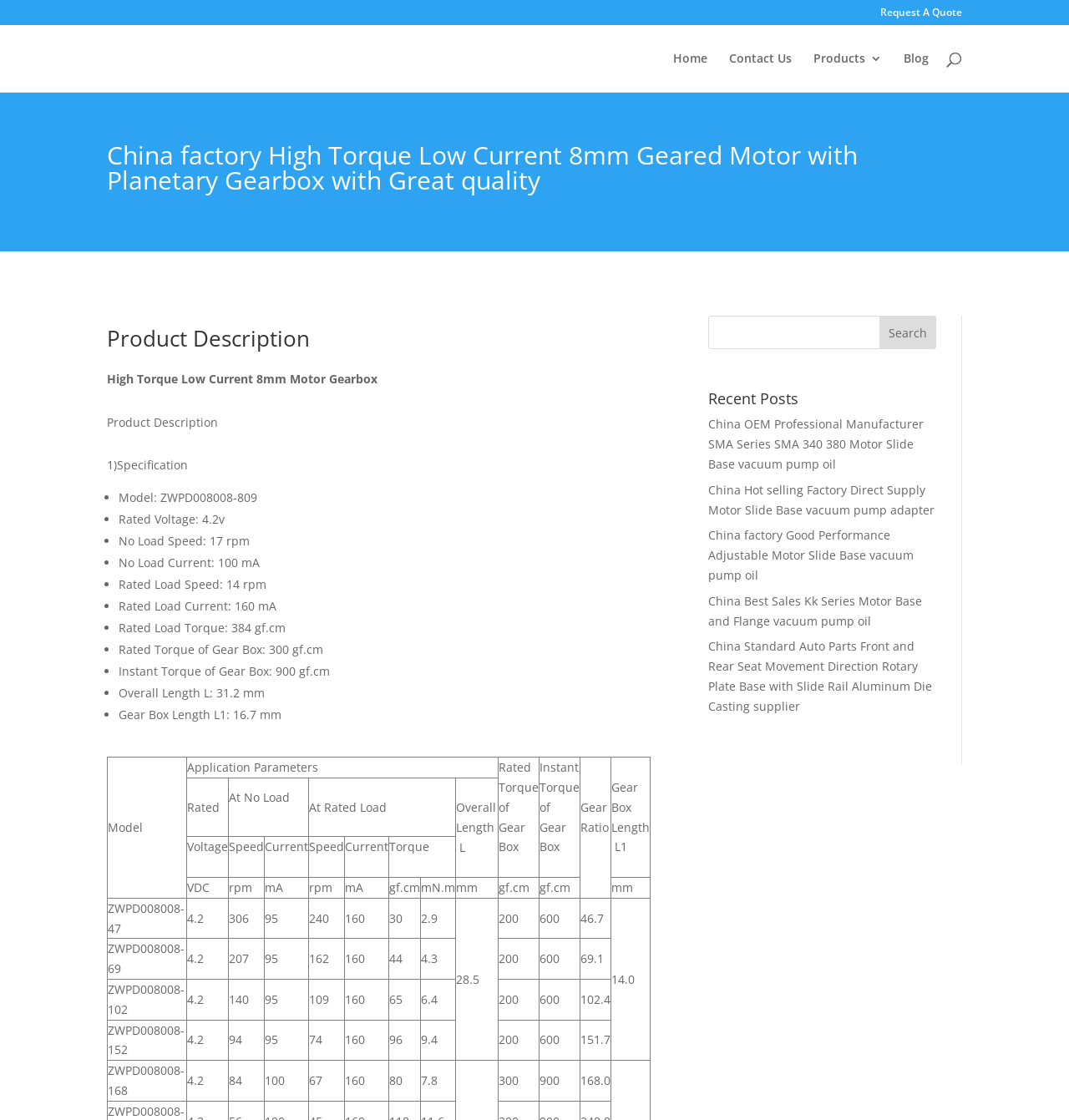Extract the bounding box coordinates for the HTML element that matches this description: "Blog". The coordinates should be four float numbers between 0 and 1, i.e., [left, top, right, bottom].

[0.845, 0.047, 0.869, 0.082]